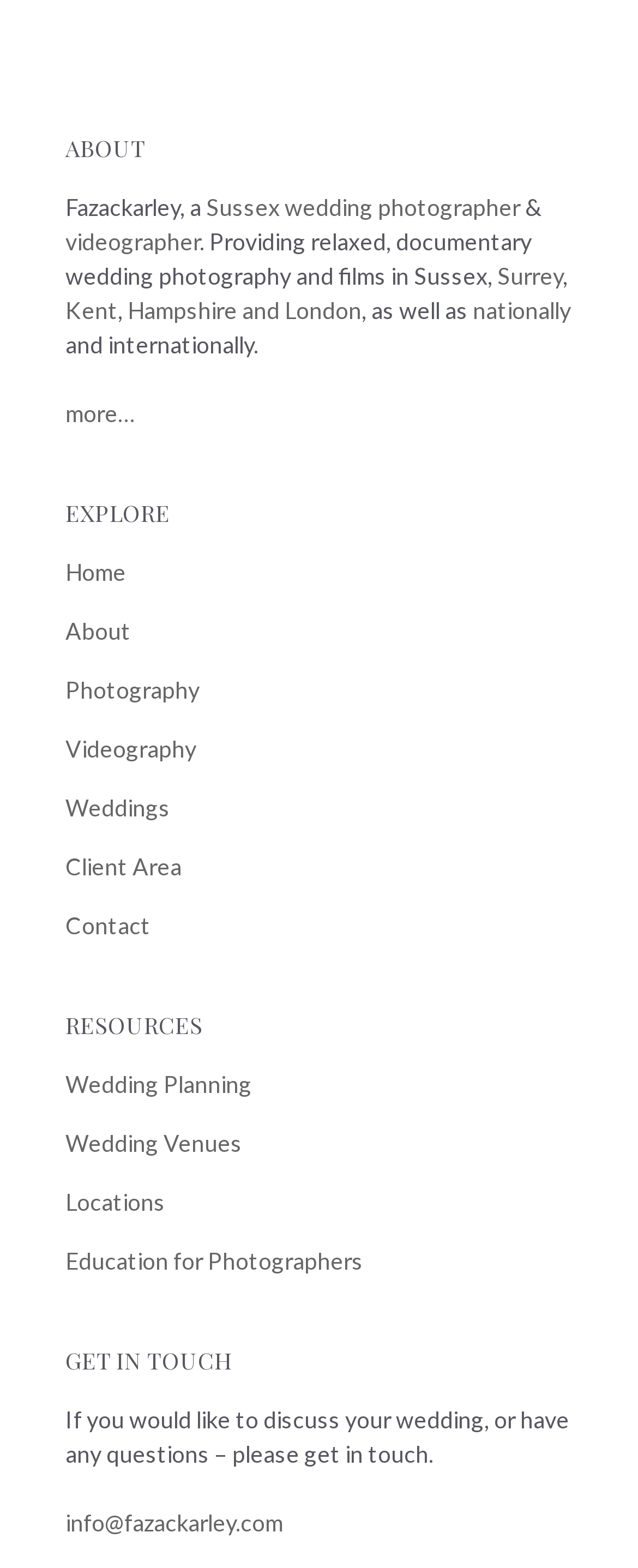What services does Fazackarley provide?
Please provide a comprehensive answer to the question based on the webpage screenshot.

The webpage mentions 'Providing relaxed, documentary wedding photography and films in Sussex', which indicates that Fazackarley provides both photography and videography services.